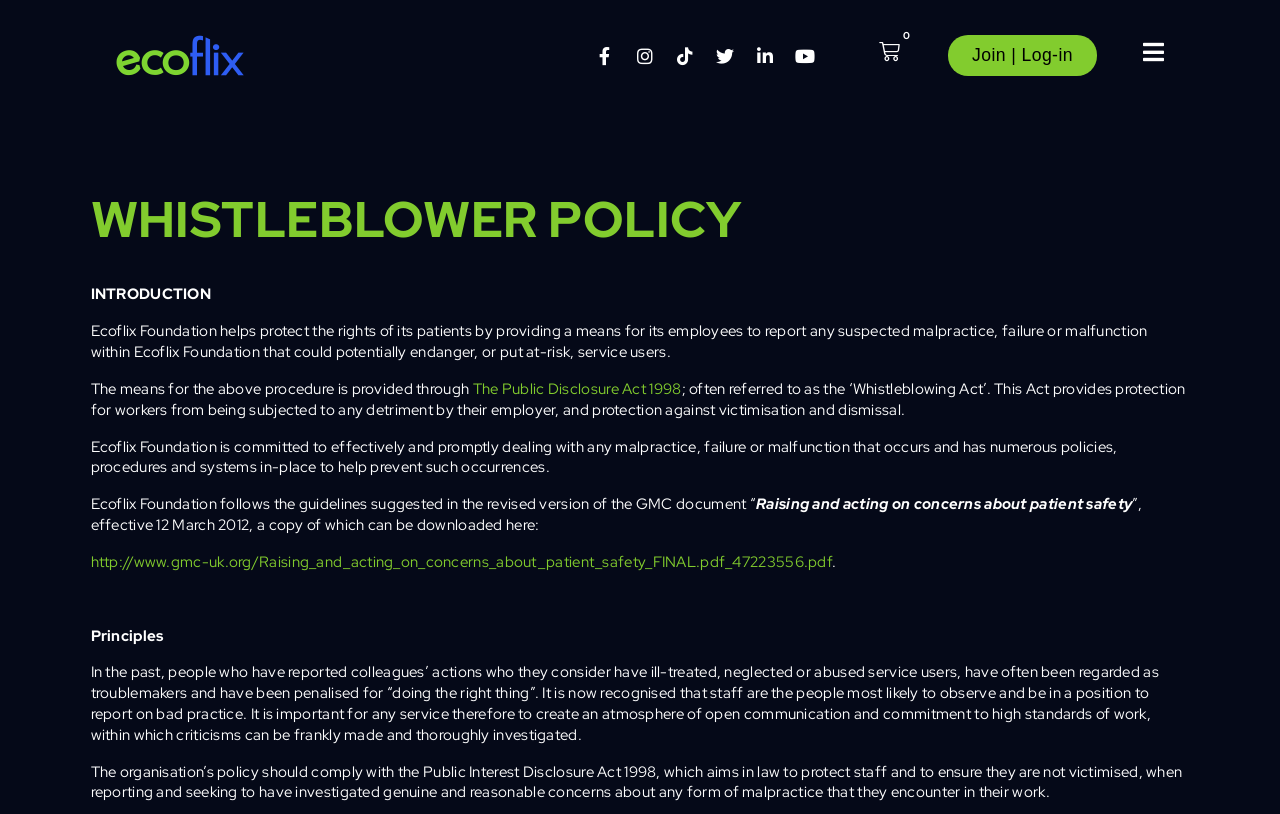Carefully observe the image and respond to the question with a detailed answer:
What is the name of the Act that provides protection for workers?

The Public Disclosure Act 1998, also referred to as the 'Whistleblowing Act', provides protection for workers from being subjected to any detriment by their employer, and protection against victimisation and dismissal.